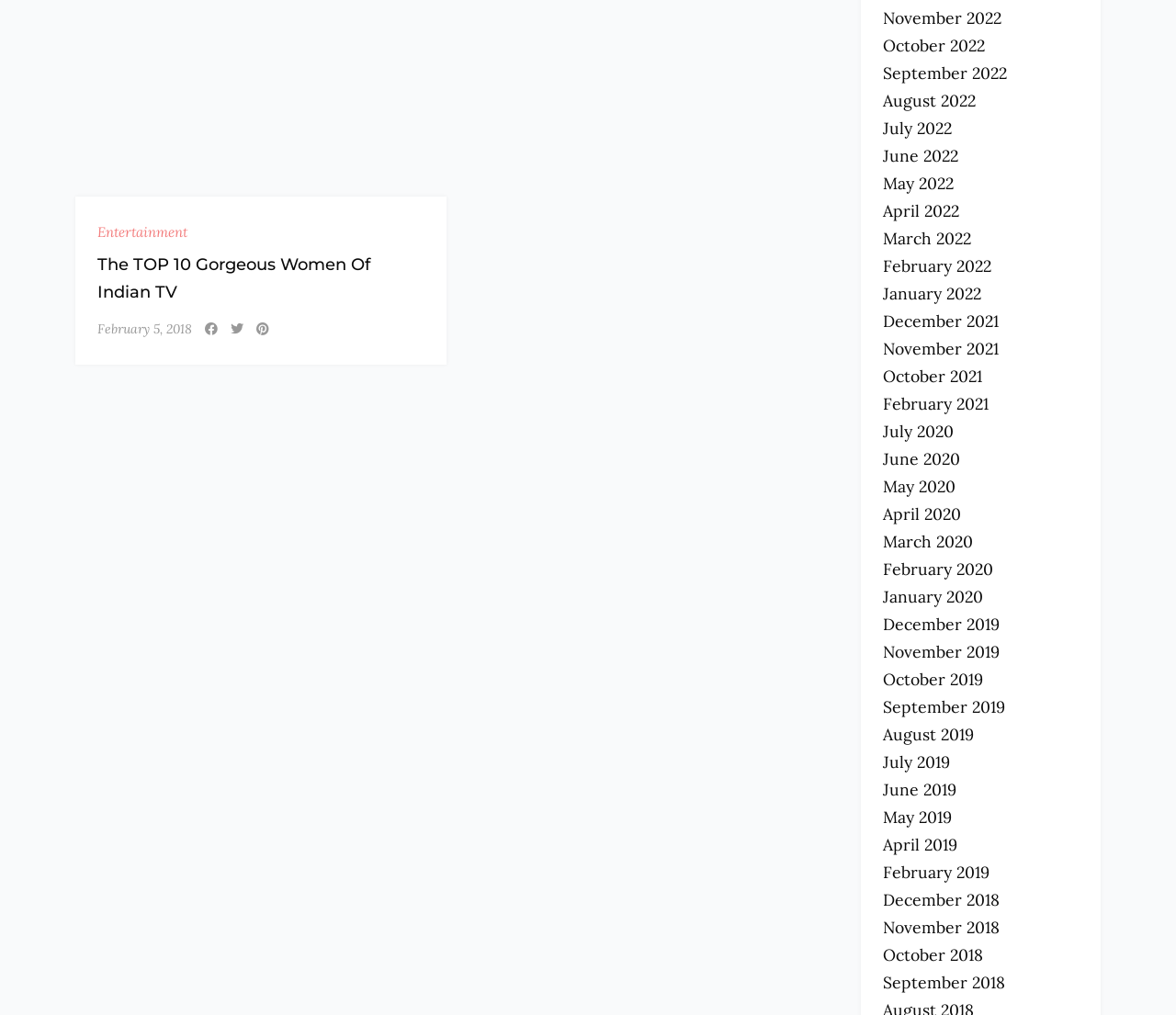Please reply with a single word or brief phrase to the question: 
What is the topic of the article?

Gorgeous Women Of Indian TV